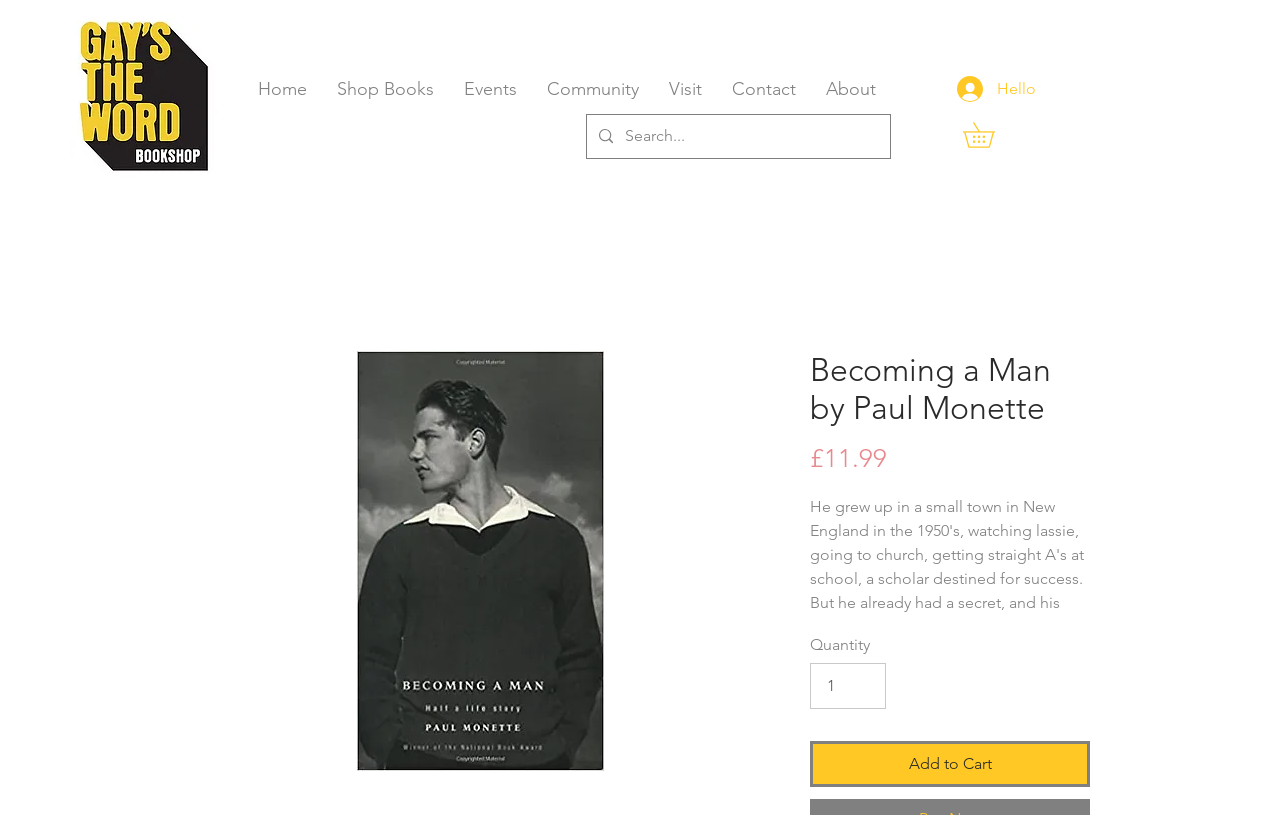What is the purpose of the button 'Add to Cart'?
Using the information presented in the image, please offer a detailed response to the question.

The purpose of the button 'Add to Cart' can be inferred from its text and its position on the webpage. It is located below the book details and is likely used to add the book to the shopping cart.